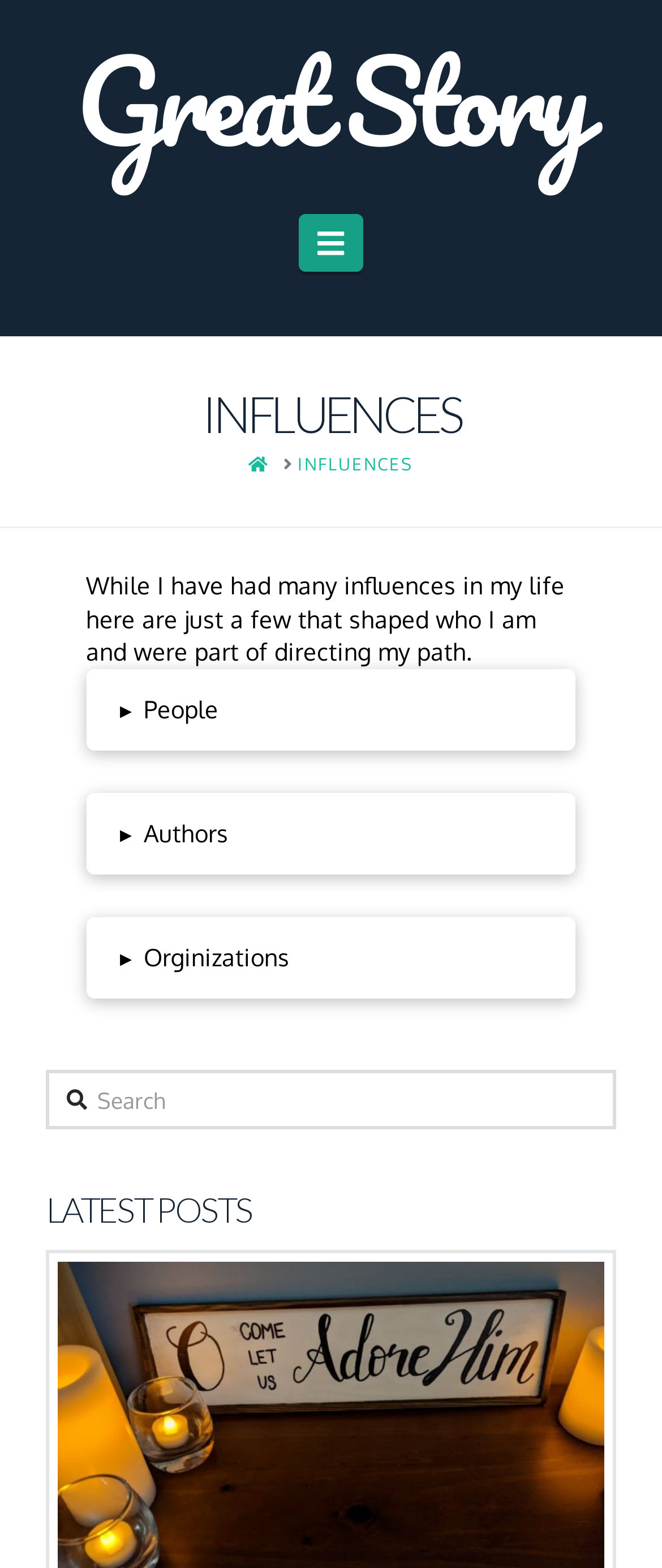Please provide a short answer using a single word or phrase for the question:
How many tabs are in the tablist?

3